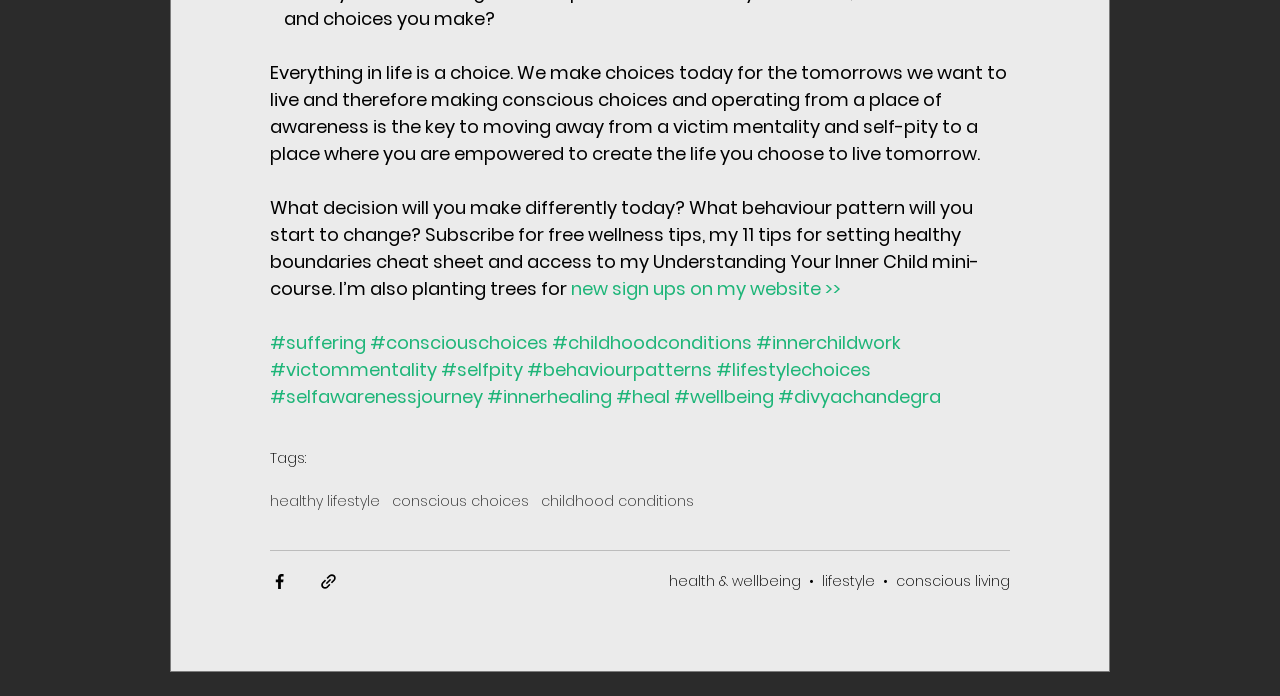Bounding box coordinates are to be given in the format (top-left x, top-left y, bottom-right x, bottom-right y). All values must be floating point numbers between 0 and 1. Provide the bounding box coordinate for the UI element described as: #consciouschoices

[0.289, 0.474, 0.428, 0.51]